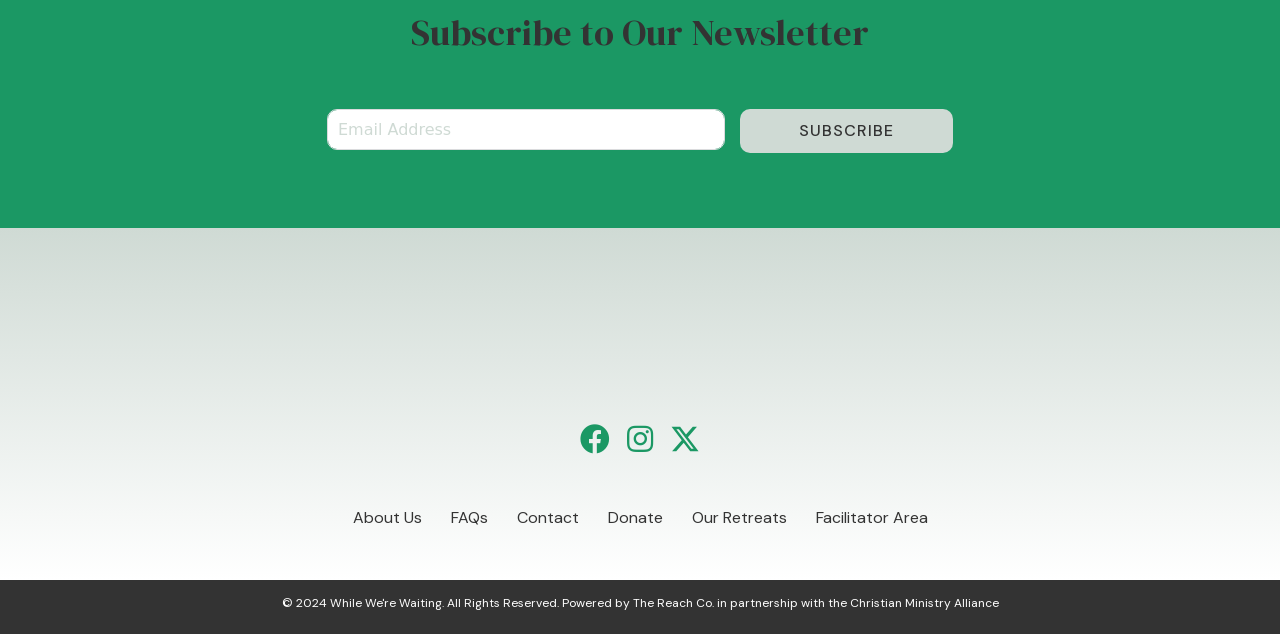Carefully observe the image and respond to the question with a detailed answer:
What is the purpose of the subscription form?

The subscription form is located in the middle of the webpage, with a heading 'Subscribe to Our Newsletter' and a textbox to input email address, which suggests that the purpose of this form is to allow users to subscribe to the newsletter.